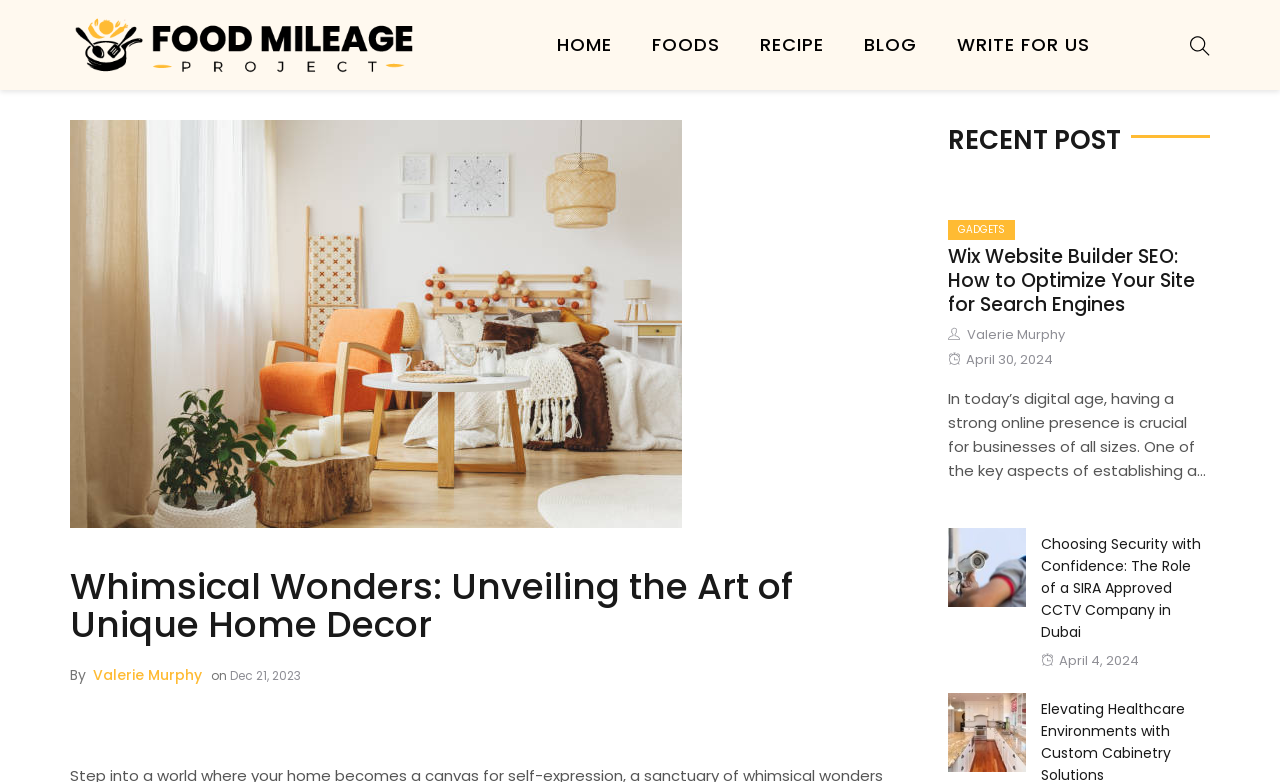Specify the bounding box coordinates of the area that needs to be clicked to achieve the following instruction: "View the 'Whimsical Wonders: Unveiling the Art of Unique Home Decor' article".

[0.055, 0.714, 0.701, 0.836]